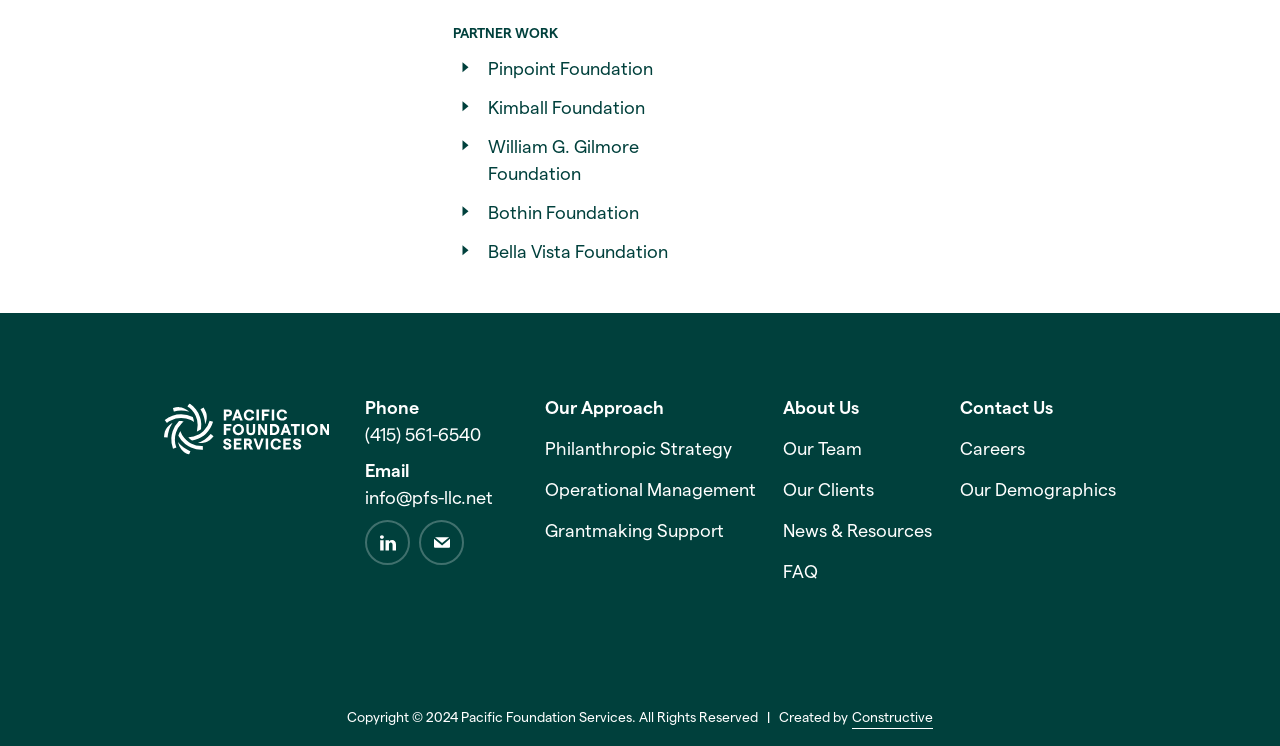Use a single word or phrase to answer this question: 
What is the email address of Pacific Foundation Services?

info@pfs-llc.net